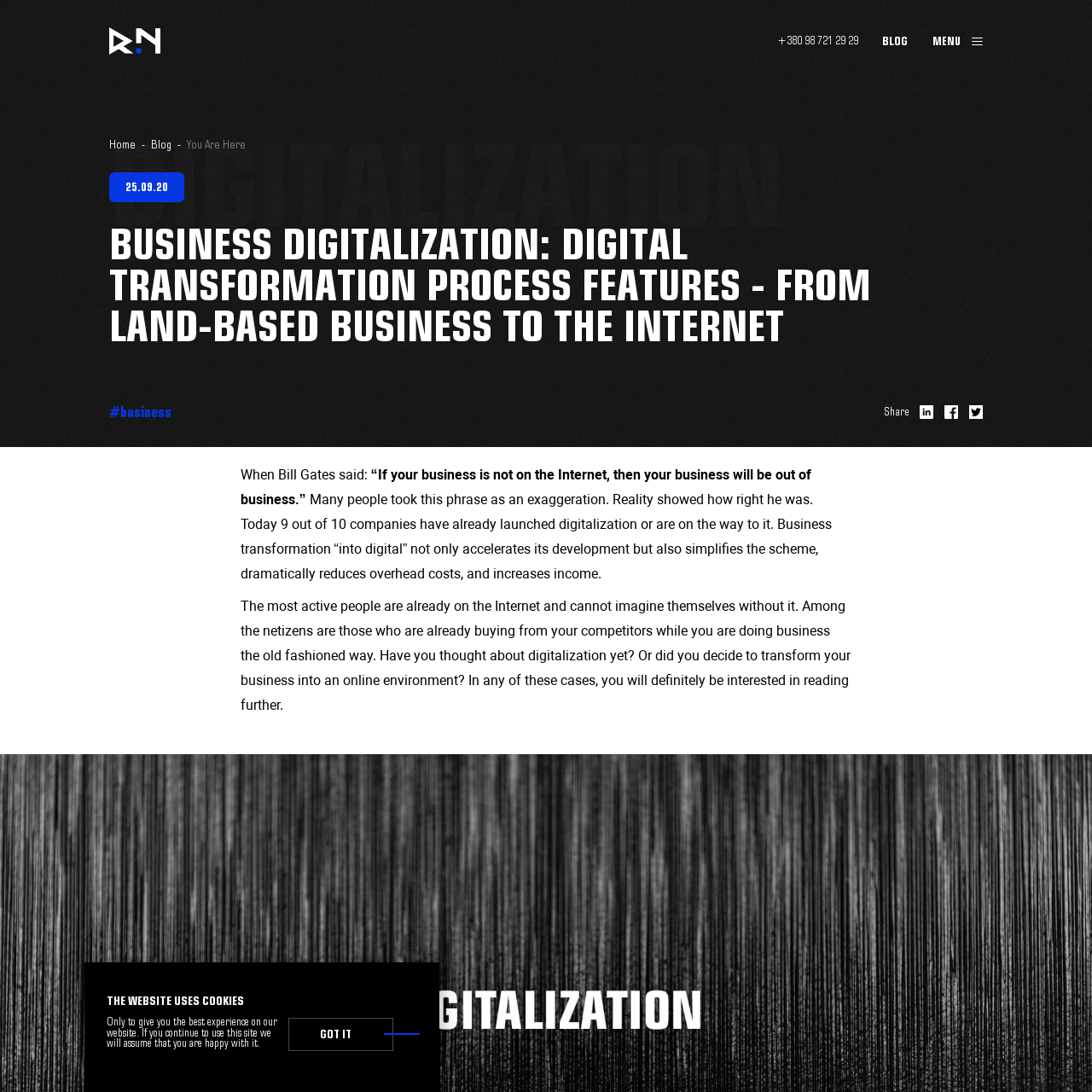Generate the main heading text from the webpage.

BUSINESS DIGITALIZATION: DIGITAL TRANSFORMATION PROCESS FEATURES - FROM LAND-BASED BUSINESS TO THE INTERNET